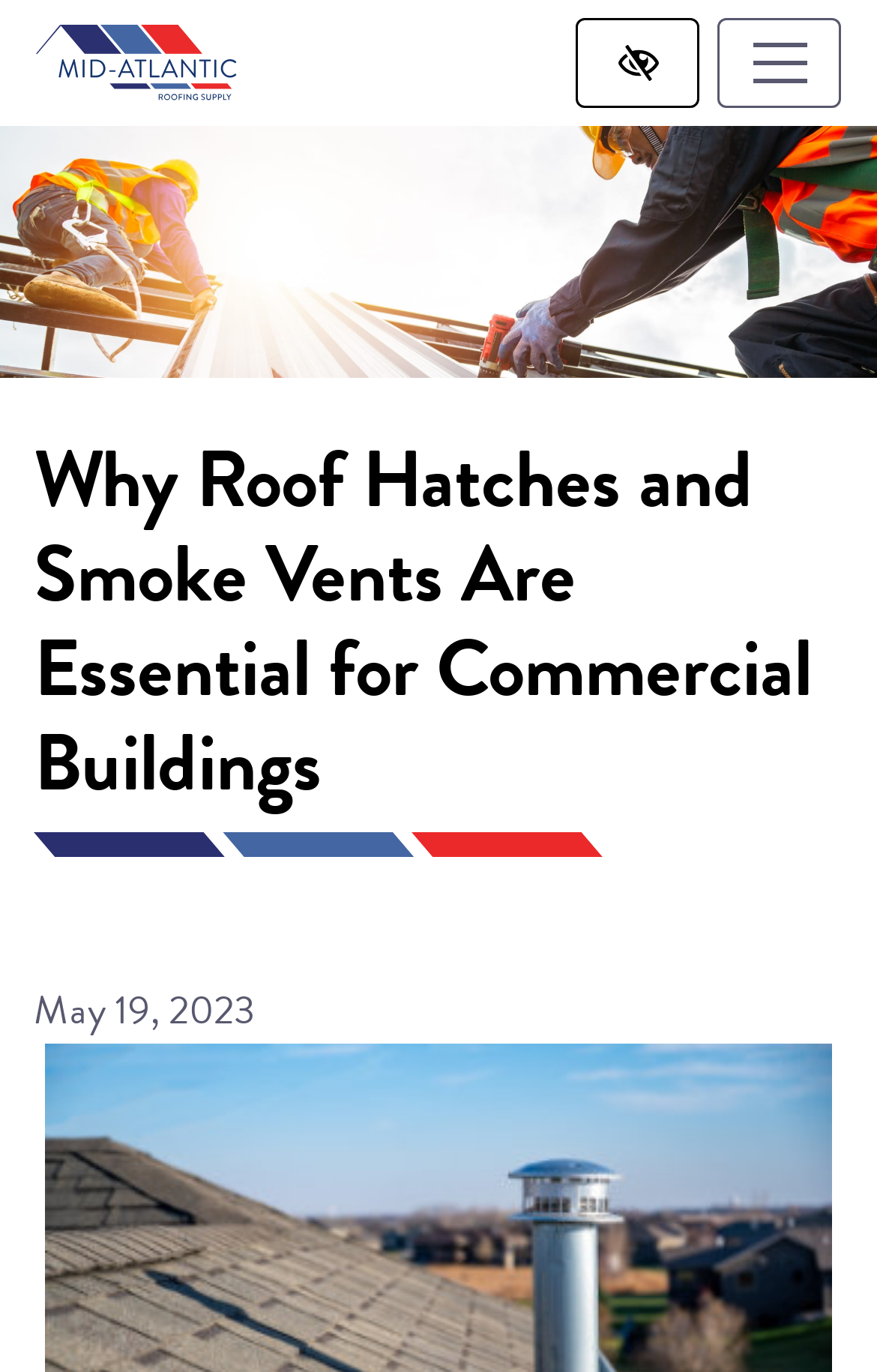Can you find and provide the title of the webpage?

Why Roof Hatches and Smoke Vents Are Essential for Commercial Buildings